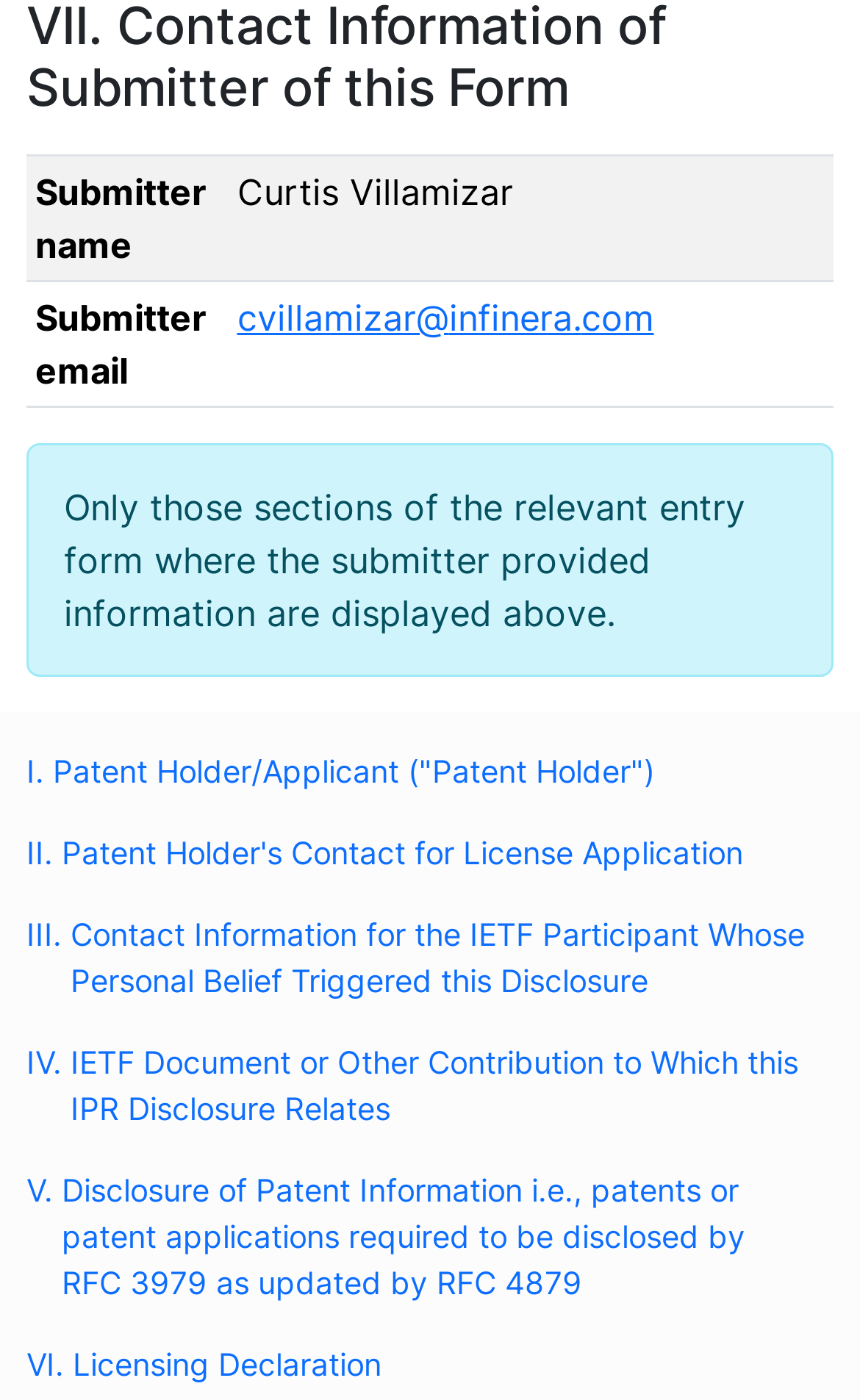Identify the bounding box coordinates of the part that should be clicked to carry out this instruction: "Click on the 'cvillamizar@infinera.com' email link".

[0.276, 0.212, 0.76, 0.243]